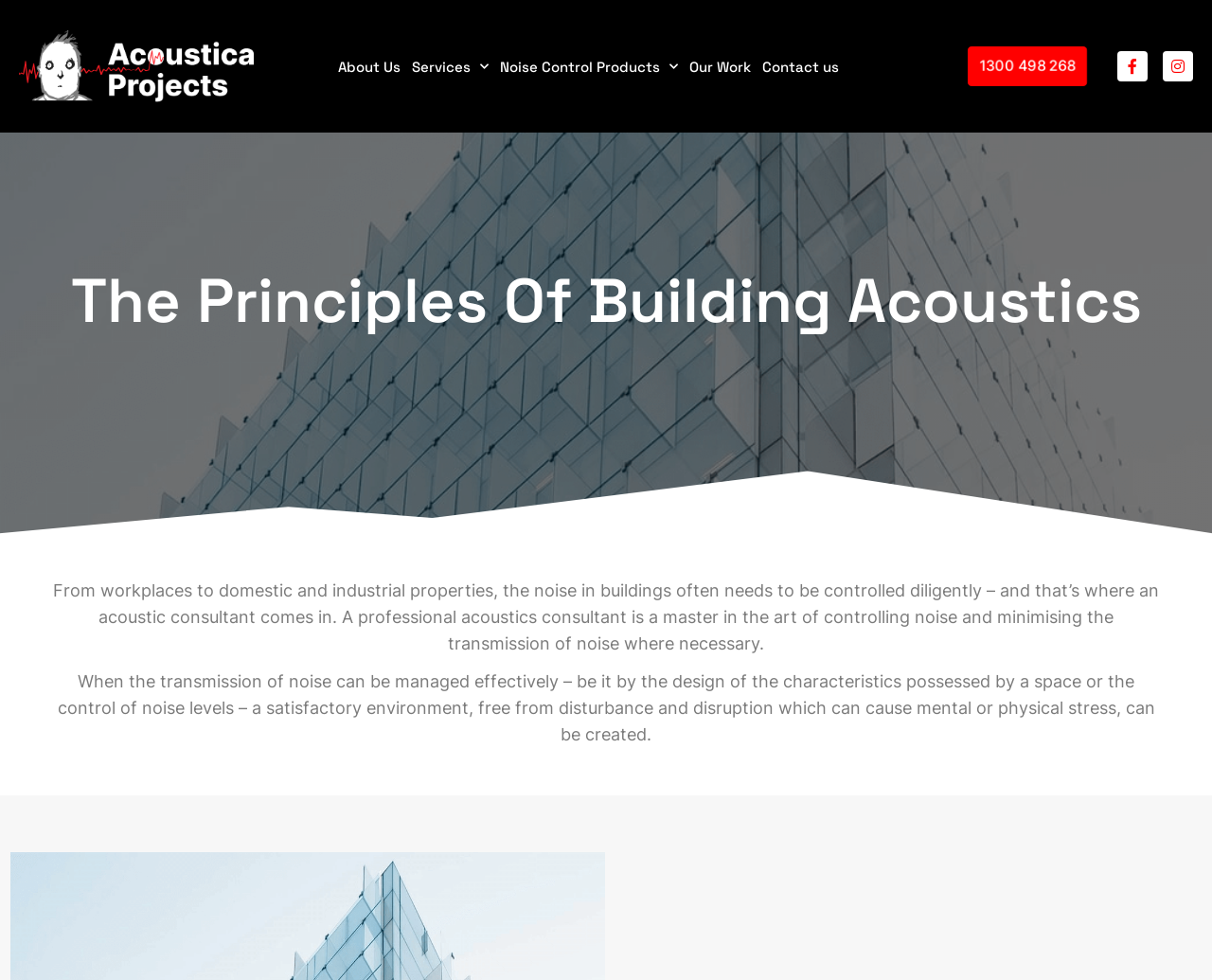Reply to the question with a brief word or phrase: What is the benefit of effective noise management?

A satisfactory environment